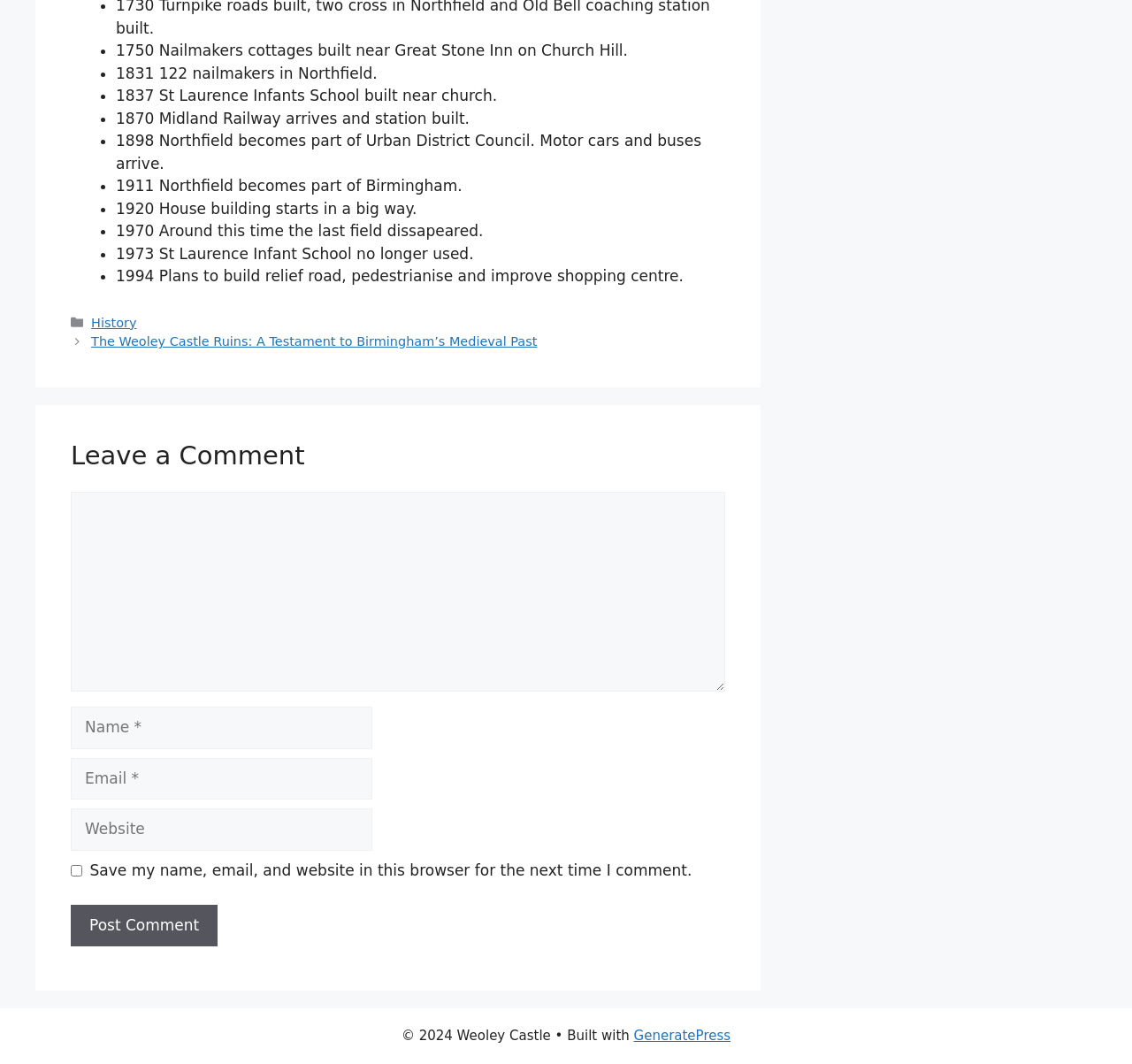Please identify the bounding box coordinates of the element I need to click to follow this instruction: "Click the 'History' link".

[0.081, 0.296, 0.121, 0.31]